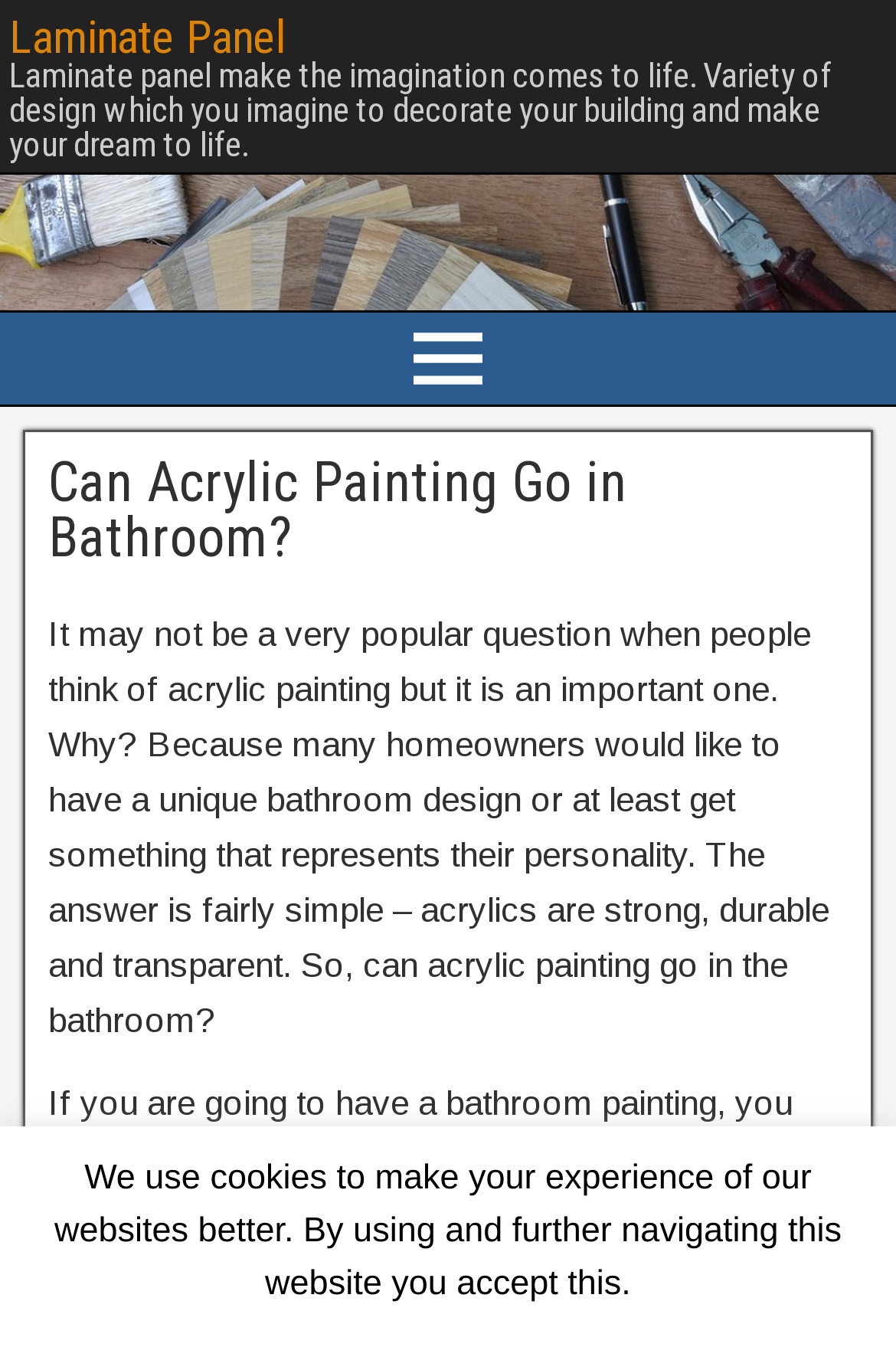Using the information in the image, could you please answer the following question in detail:
What is the image below the heading 'Laminate panel make the imagination comes to life...'?

The image below the heading 'Laminate panel make the imagination comes to life...' is an image of a Laminate Panel, as indicated by the image element with the description 'Laminate Panel'.